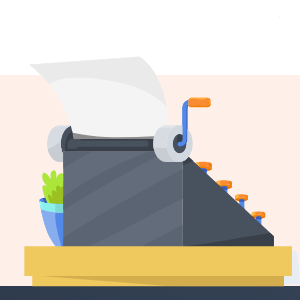What is the purpose of the sheet of paper?
Based on the image, answer the question with as much detail as possible.

The sheet of paper is poised to be typed on, emphasizing readiness and inspiration, which suggests that it is waiting for the writer to start crafting their admission essay.